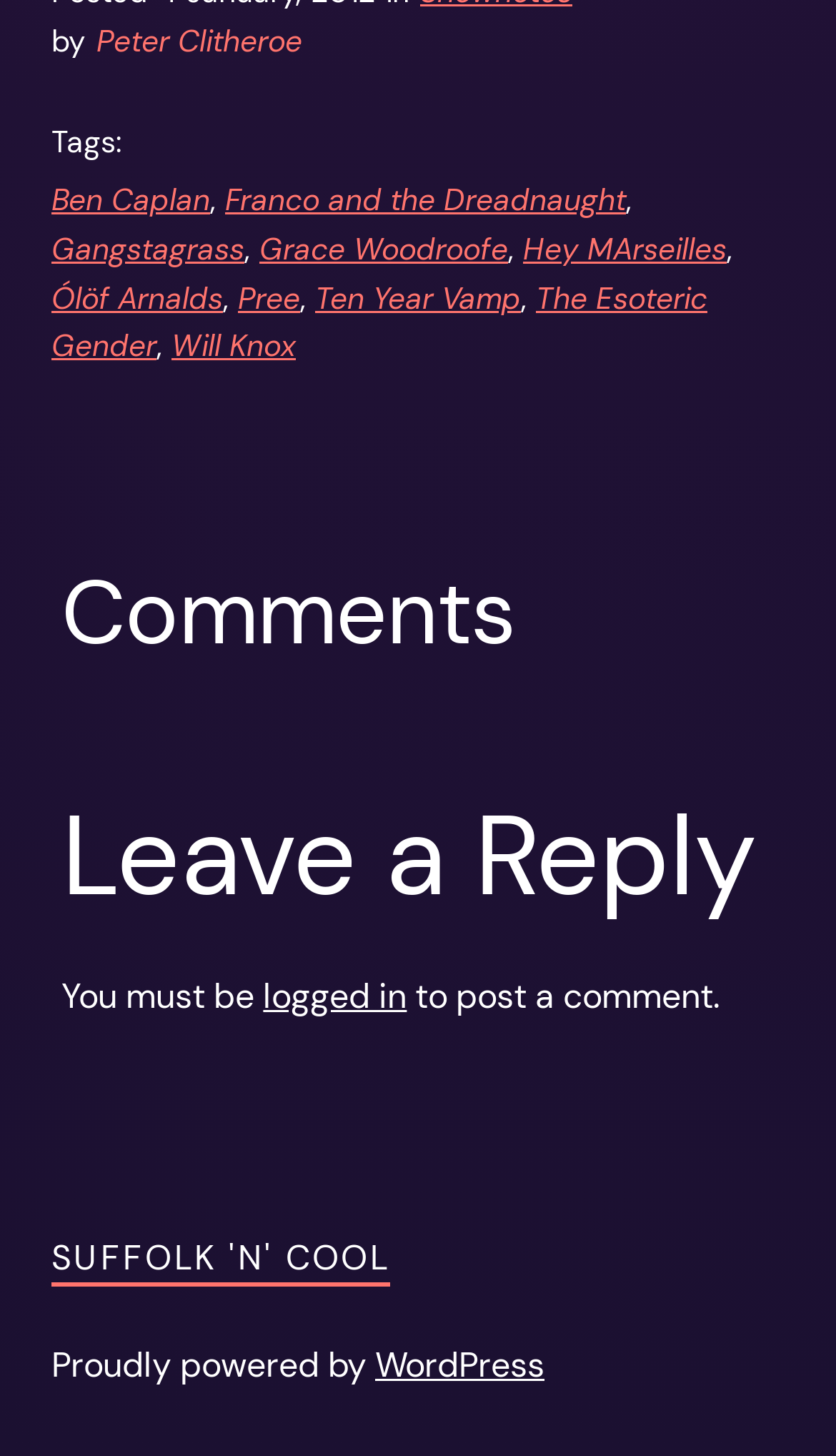Analyze the image and provide a detailed answer to the question: What are the tags related to this article?

The tags are listed below the author's name, and they include Ben Caplan, Franco and the Dreadnaught, Gangstagrass, and several others, which are likely related to the content of the article.